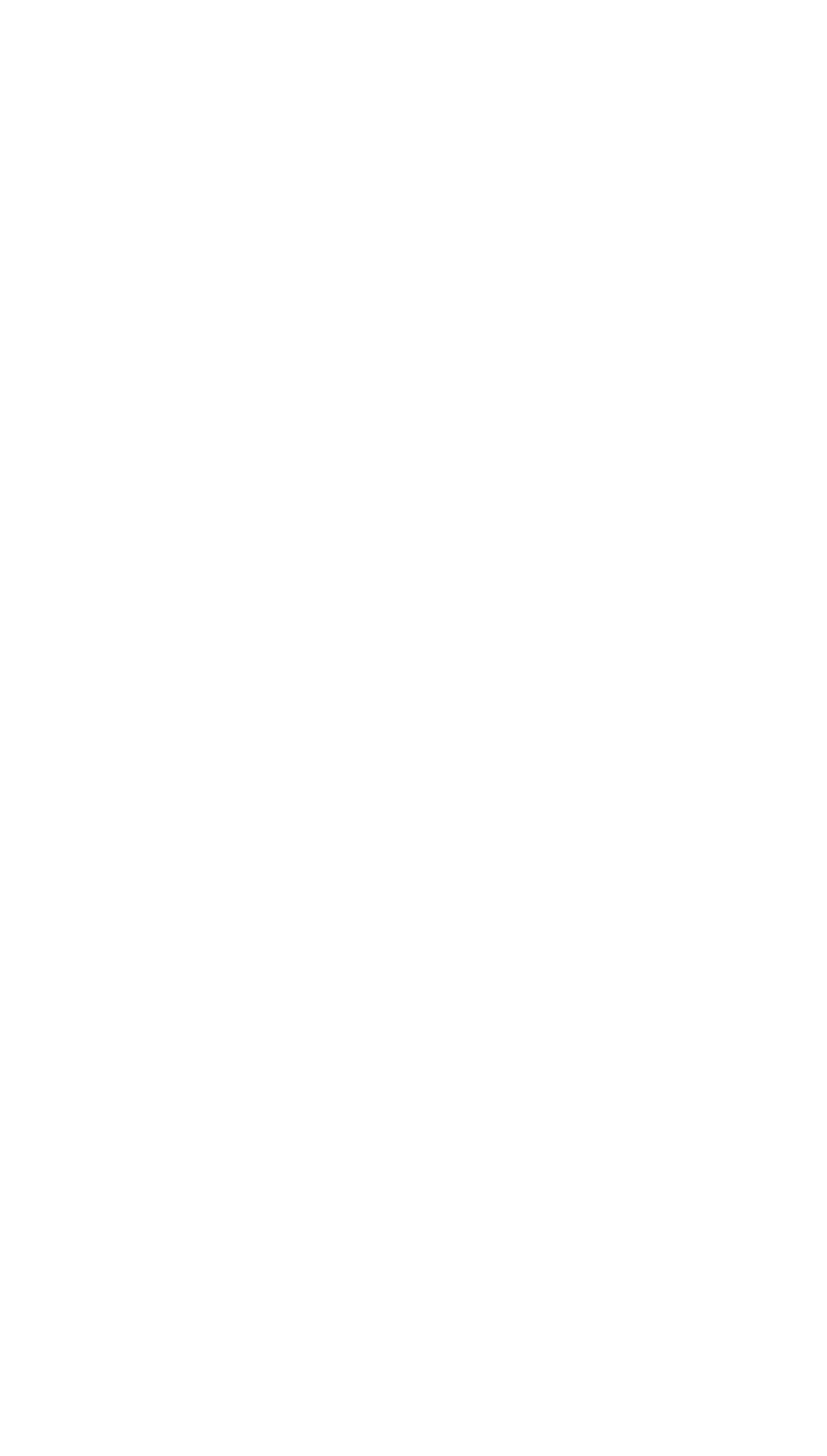Please indicate the bounding box coordinates for the clickable area to complete the following task: "View Library Policies". The coordinates should be specified as four float numbers between 0 and 1, i.e., [left, top, right, bottom].

[0.077, 0.032, 0.32, 0.055]